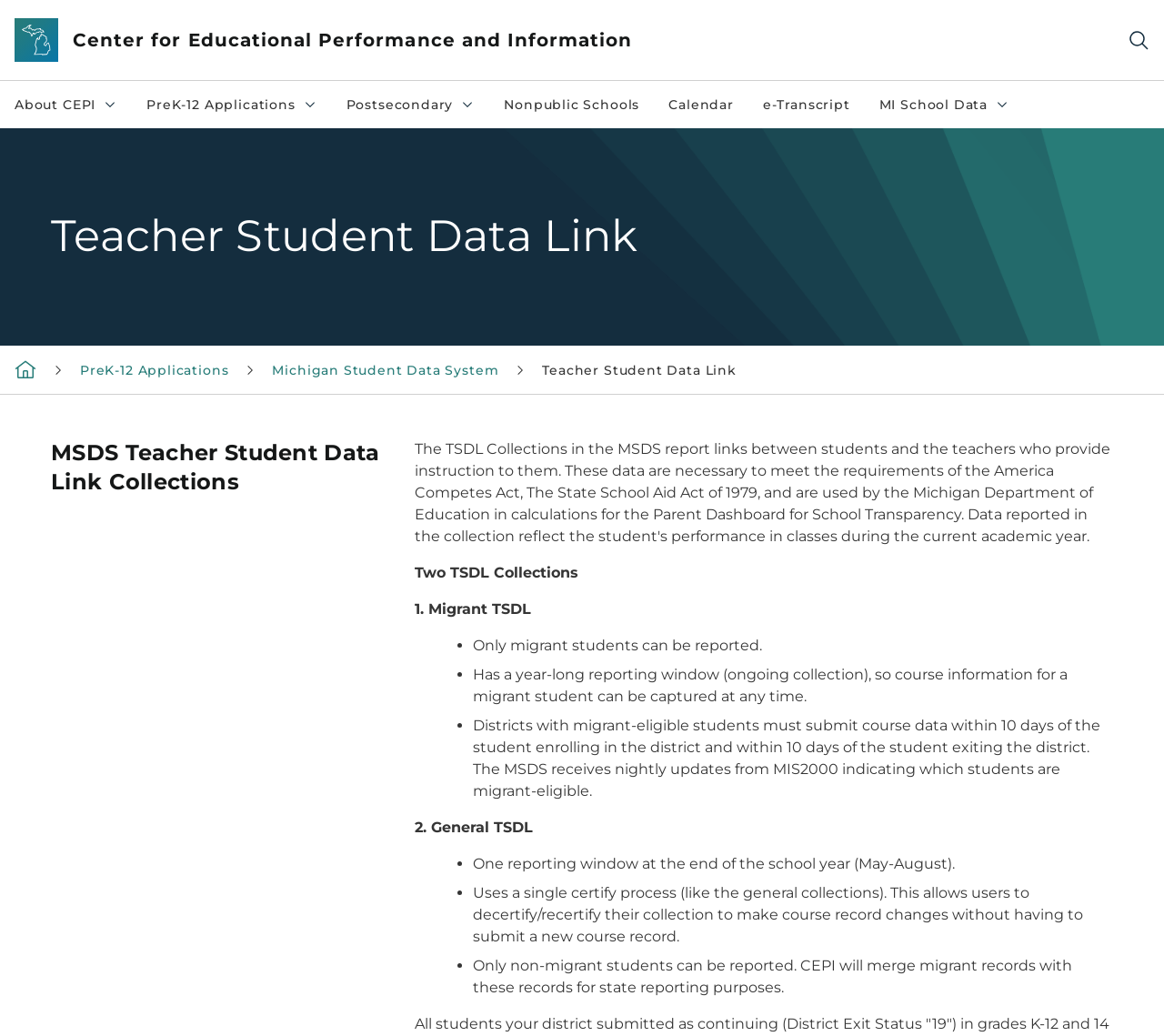Please locate the bounding box coordinates for the element that should be clicked to achieve the following instruction: "Click the Michigan Header Logo". Ensure the coordinates are given as four float numbers between 0 and 1, i.e., [left, top, right, bottom].

[0.012, 0.018, 0.05, 0.06]